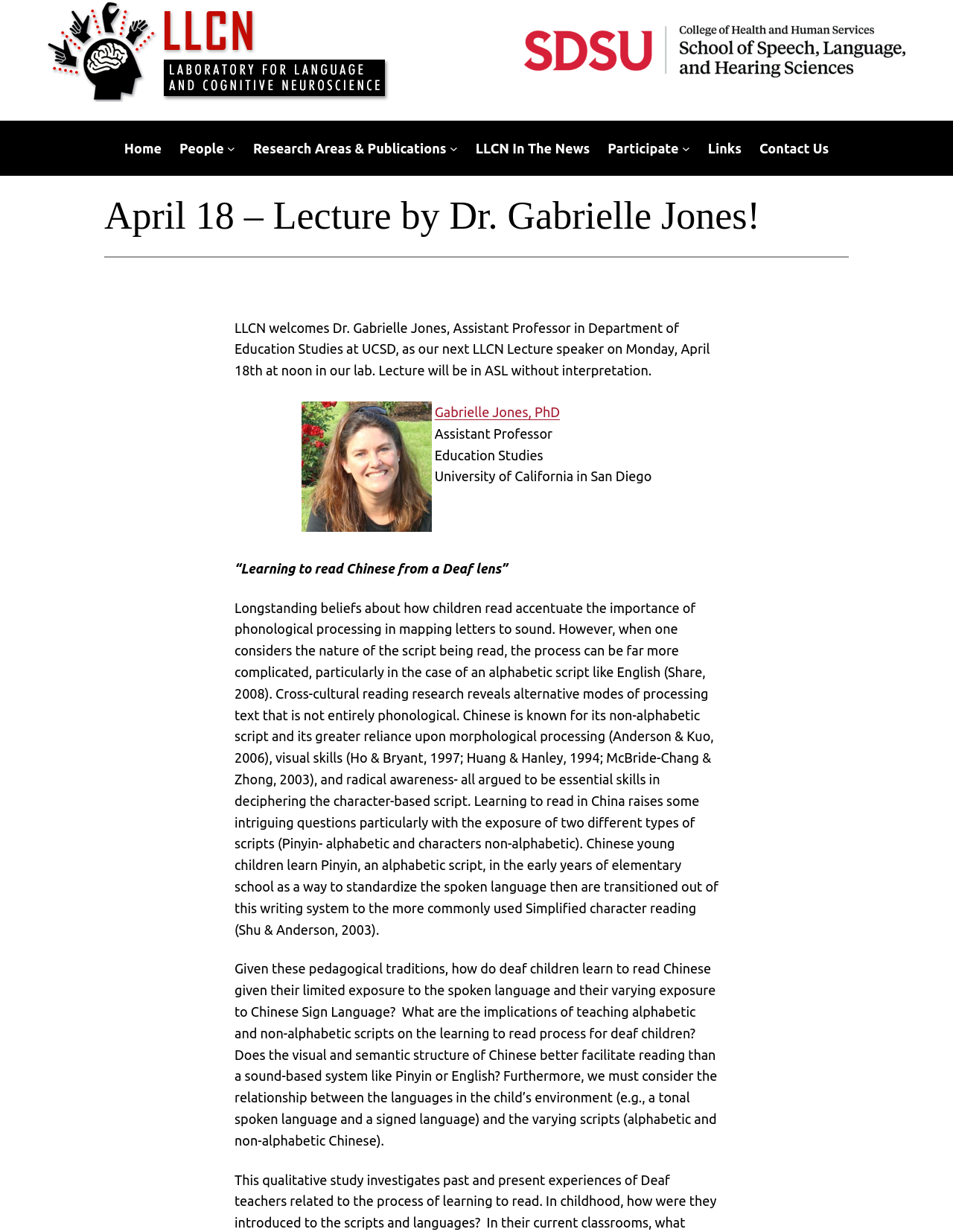Predict the bounding box coordinates of the area that should be clicked to accomplish the following instruction: "Click the Participate link". The bounding box coordinates should consist of four float numbers between 0 and 1, i.e., [left, top, right, bottom].

[0.638, 0.112, 0.712, 0.129]